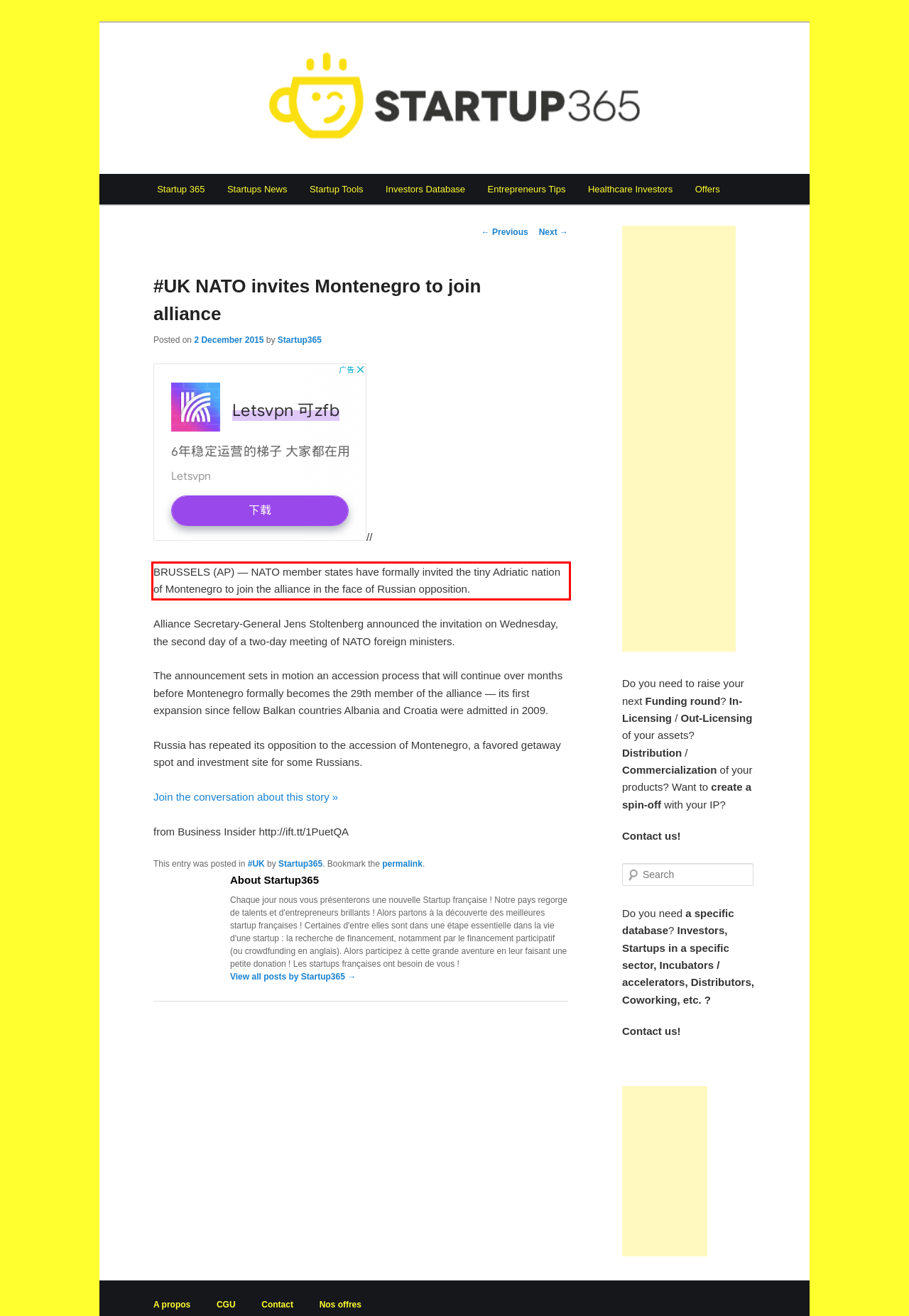There is a UI element on the webpage screenshot marked by a red bounding box. Extract and generate the text content from within this red box.

BRUSSELS (AP) — NATO member states have formally invited the tiny Adriatic nation of Montenegro to join the alliance in the face of Russian opposition.